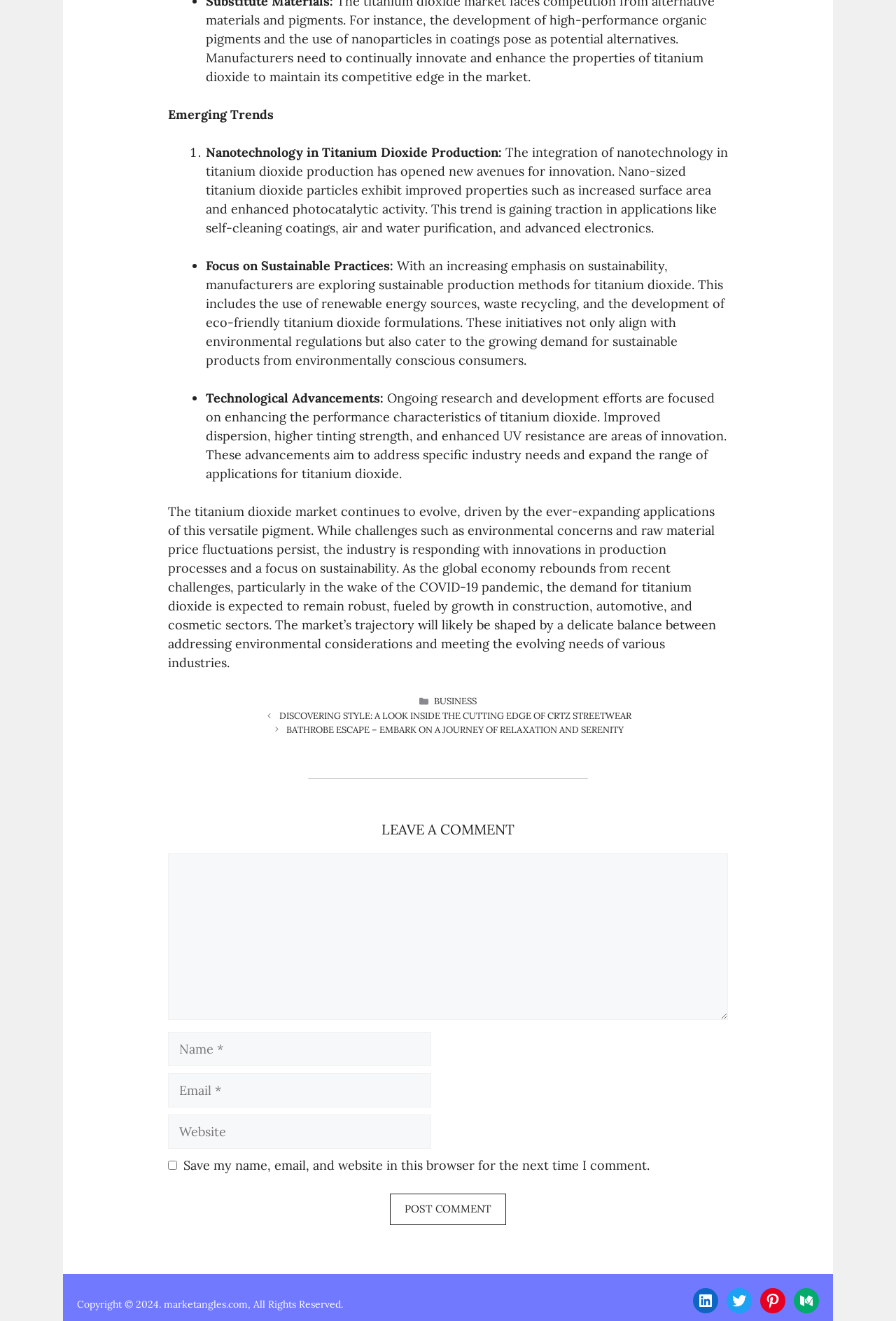With reference to the screenshot, provide a detailed response to the question below:
What is the main topic of the webpage?

The webpage appears to be discussing the trends and developments in the titanium dioxide market, with sections on emerging trends, sustainable practices, and technological advancements.